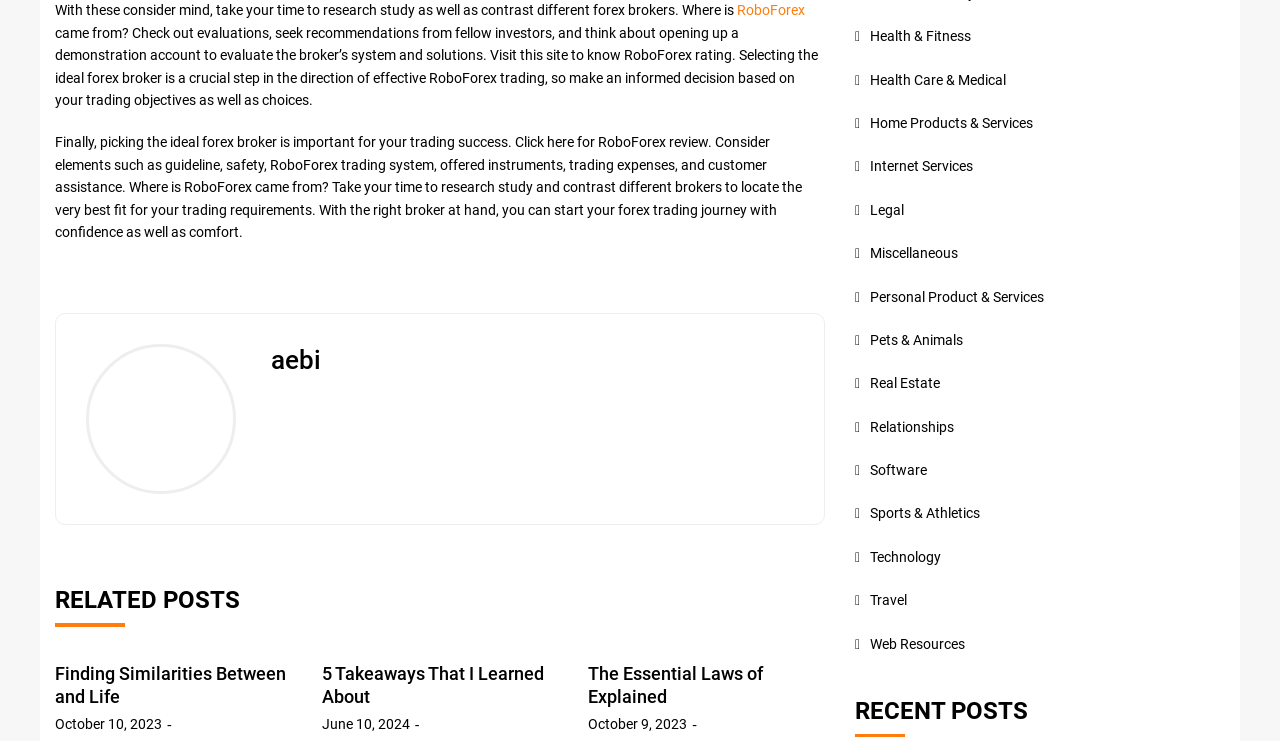Predict the bounding box of the UI element based on this description: "October 9, 2023".

[0.46, 0.963, 0.537, 0.993]